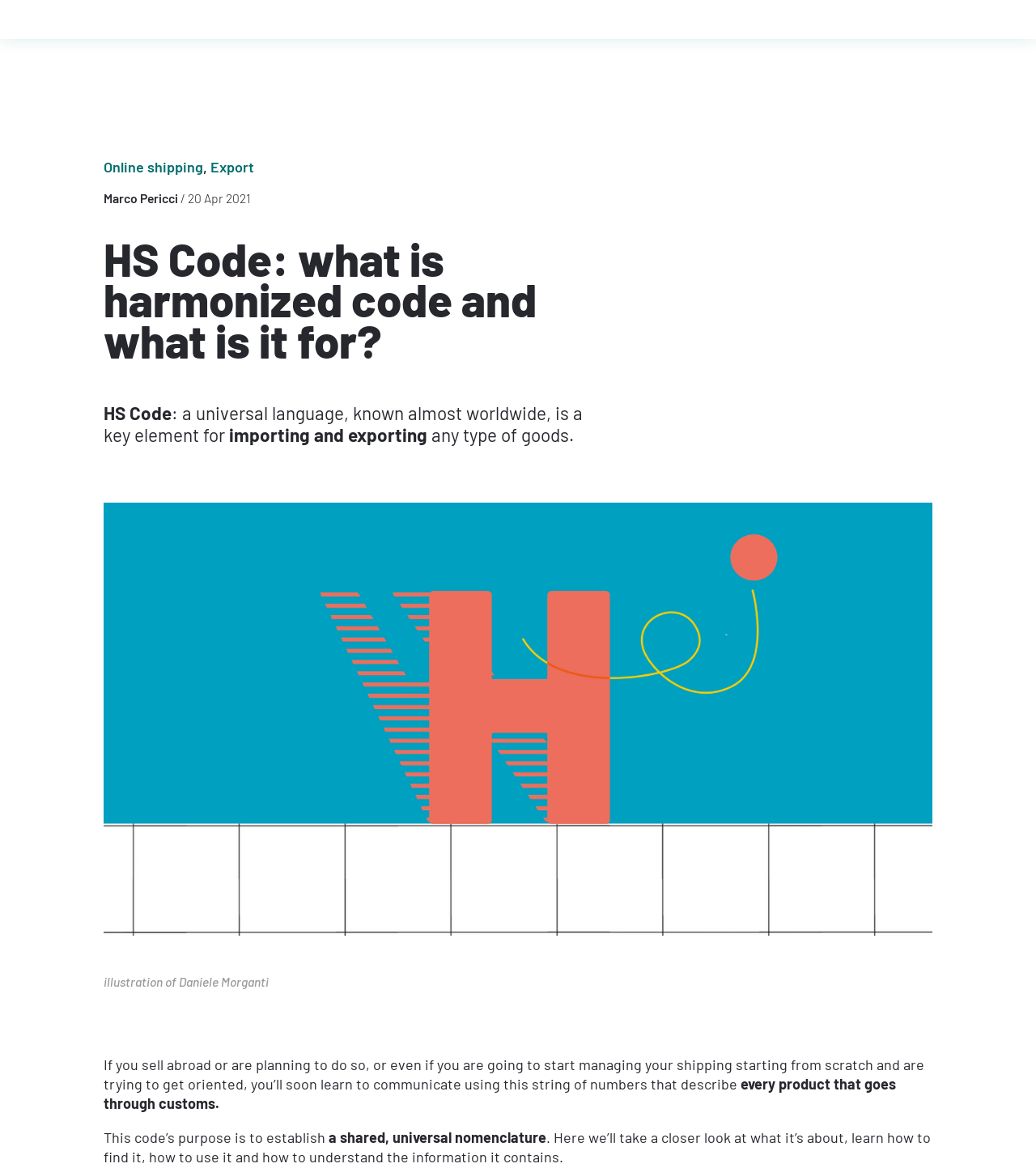Using the webpage screenshot, locate the HTML element that fits the following description and provide its bounding box: "software".

None